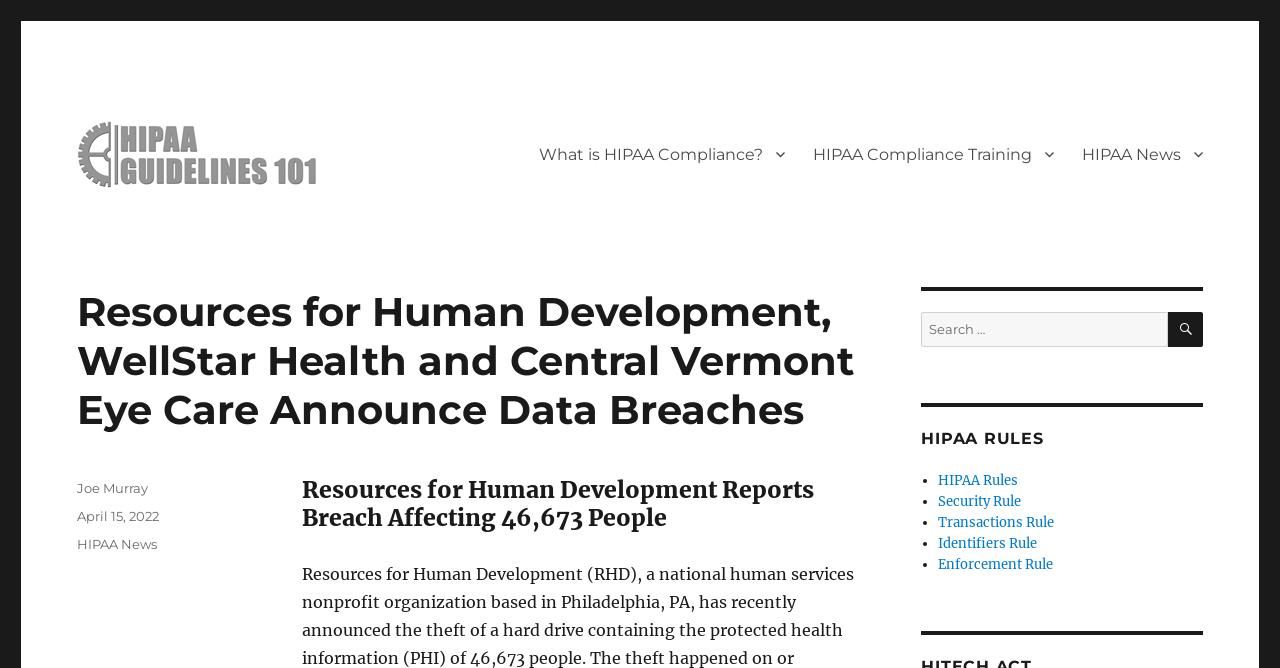Can you determine the bounding box coordinates of the area that needs to be clicked to fulfill the following instruction: "Contact ZIMMCOMM NEW MEDIA, LLC"?

None